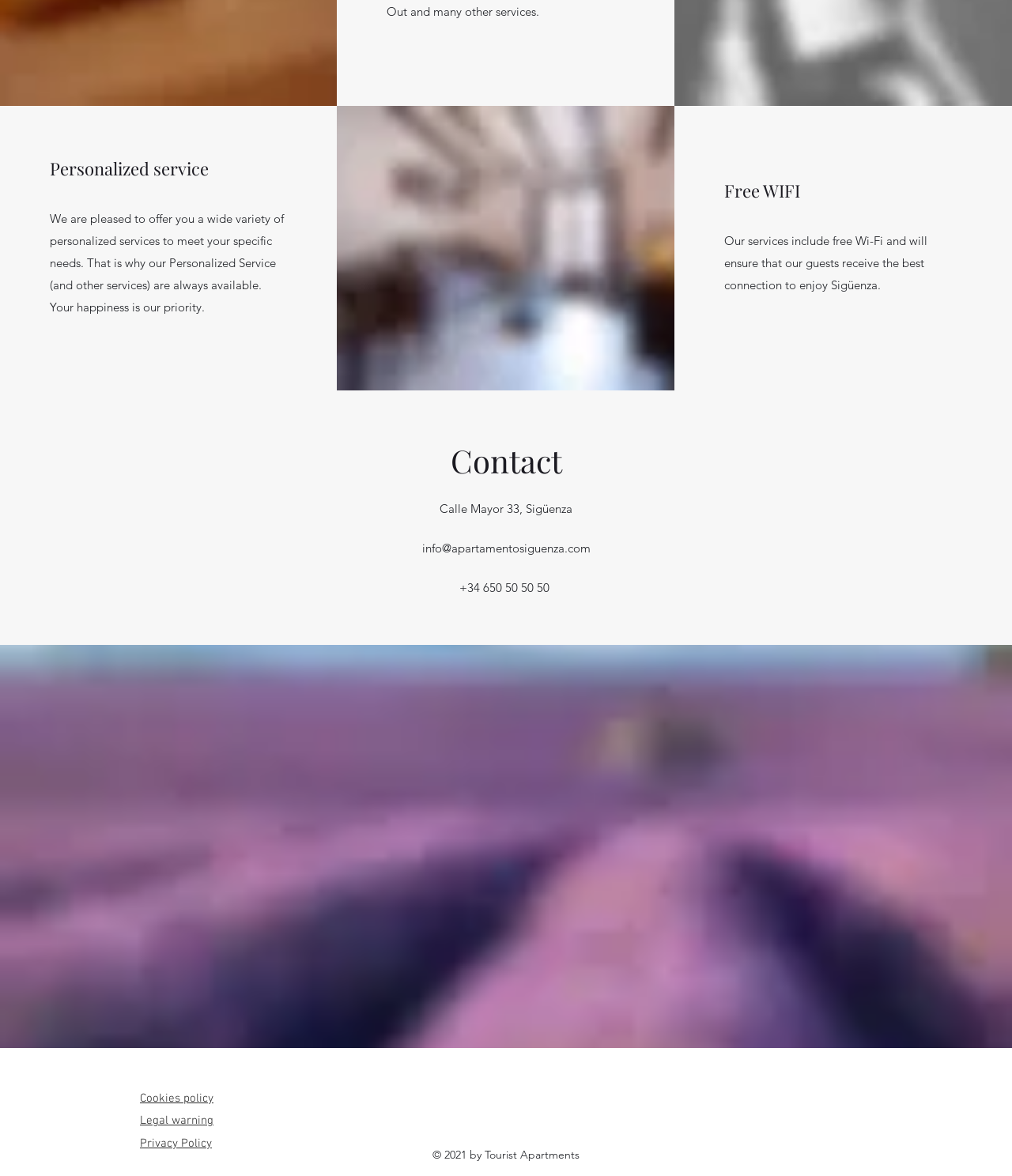Consider the image and give a detailed and elaborate answer to the question: 
What is the name of the street where the apartments are located?

The answer can be found in the 'Contact' section of the webpage, where the address 'Calle Mayor 33, Sigüenza' is provided.